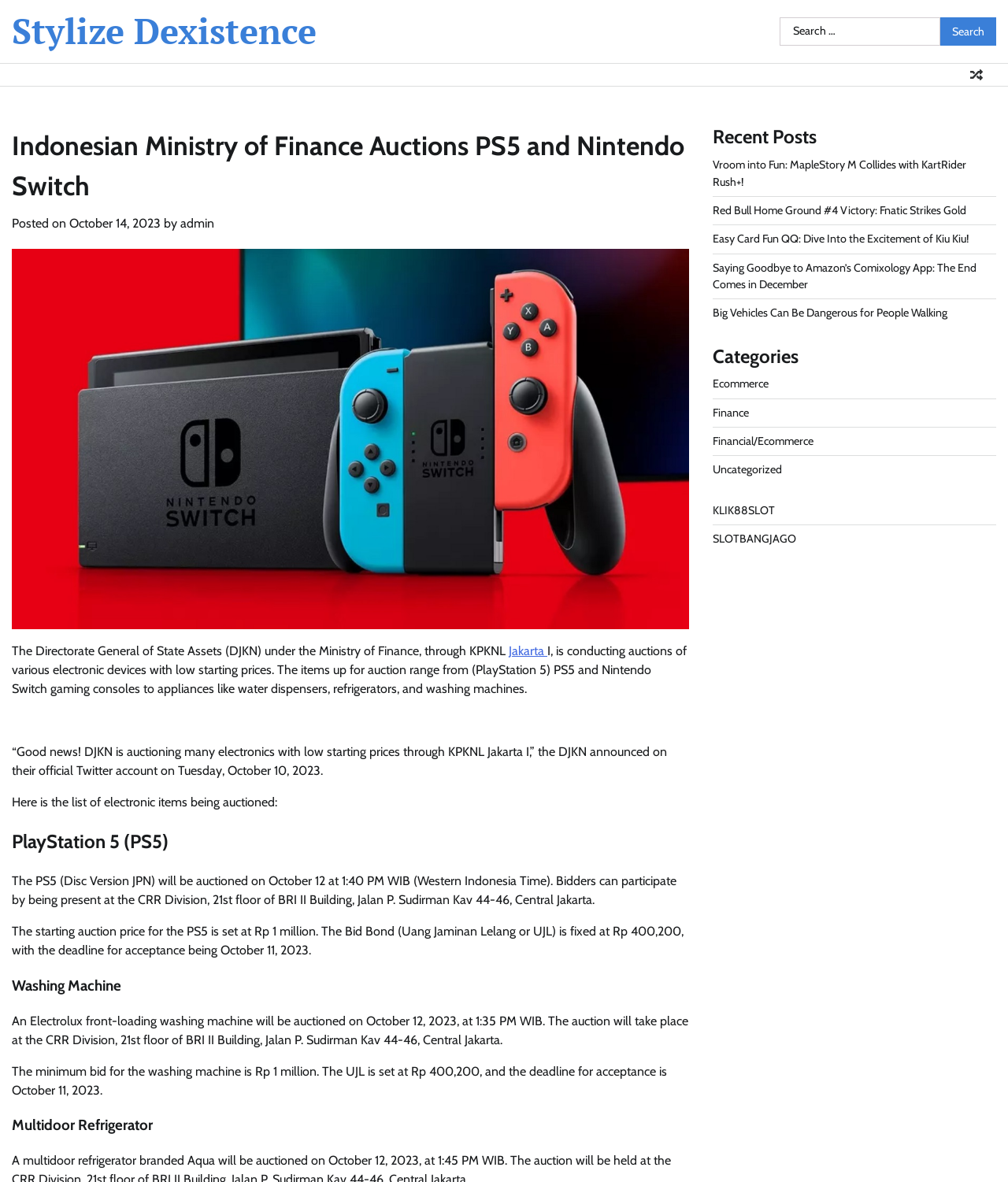What is the deadline for acceptance of the Bid Bond for the PS5 auction?
Offer a detailed and exhaustive answer to the question.

According to the webpage content, specifically the paragraph describing the PS5 auction, the deadline for acceptance of the Bid Bond (Uang Jaminan Lelang or UJL) is October 11, 2023.